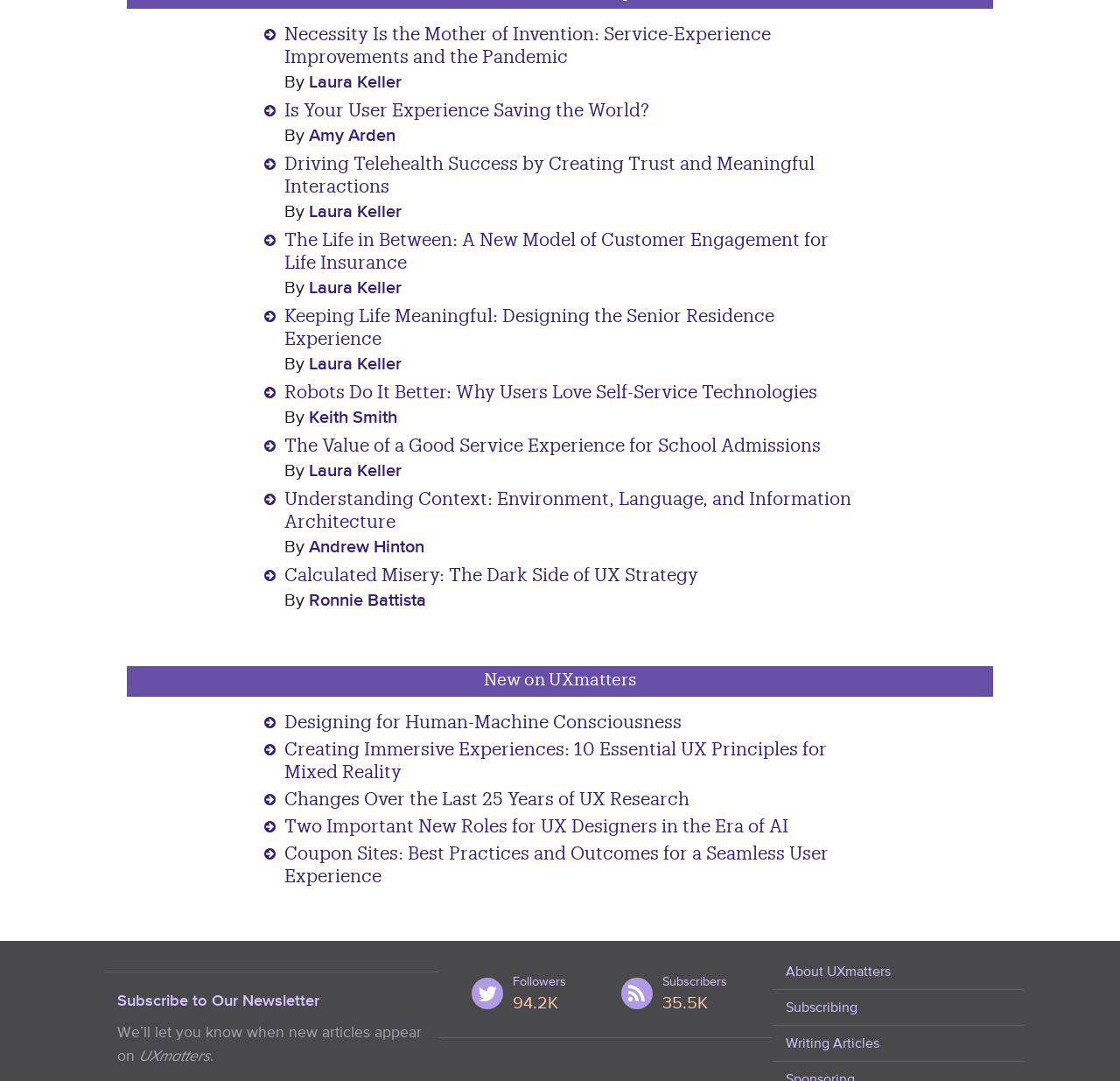Who wrote the article 'Driving Telehealth Success by Creating Trust and Meaningful Interactions'?
Please provide an in-depth and detailed response to the question.

I found the answer by looking at the link element with the text 'Laura Keller' that is adjacent to the StaticText element with the text 'By' and the link element with the text 'Driving Telehealth Success by Creating Trust and Meaningful Interactions'.